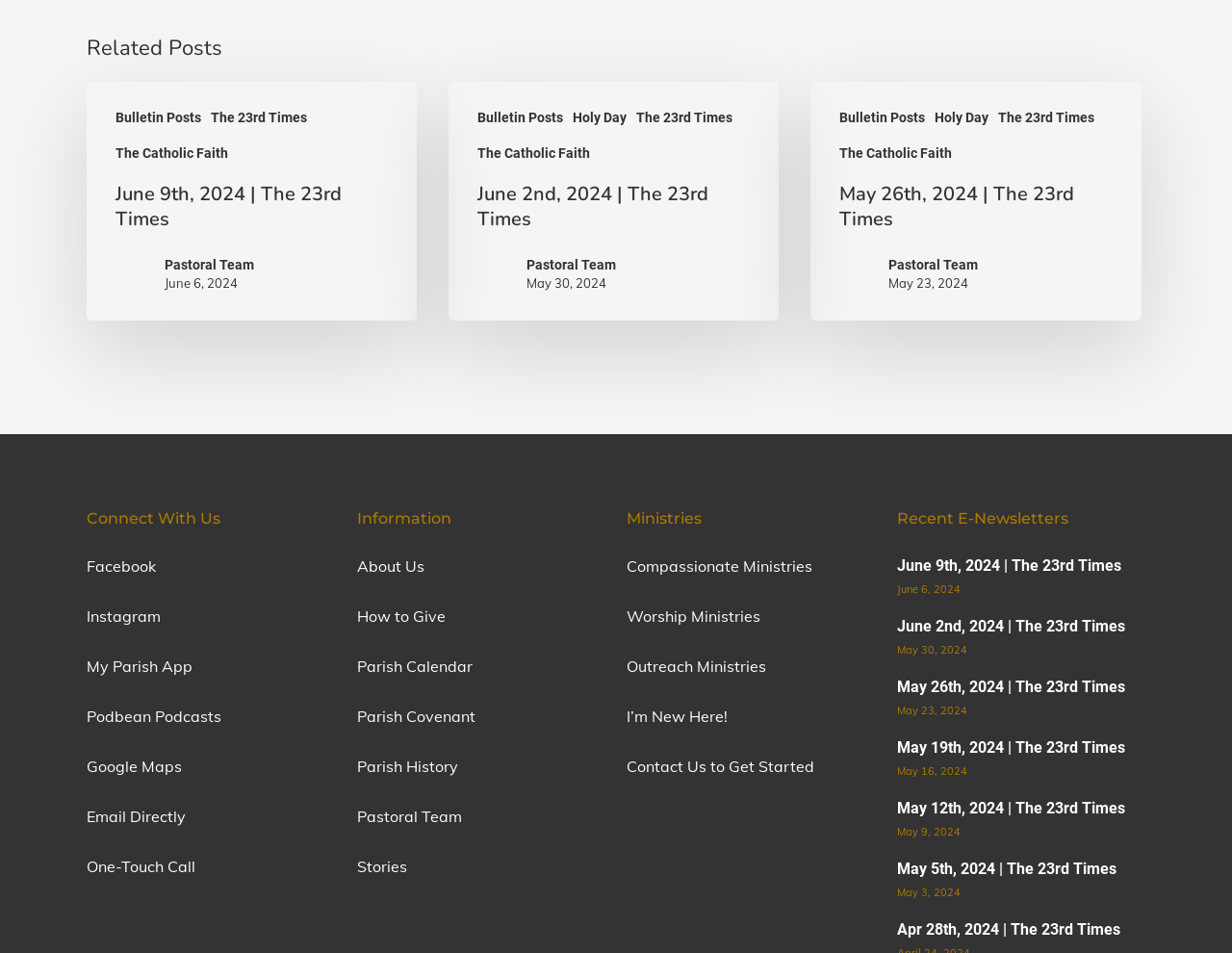What is the 'Ministries' section about?
Answer the question using a single word or phrase, according to the image.

Church ministries